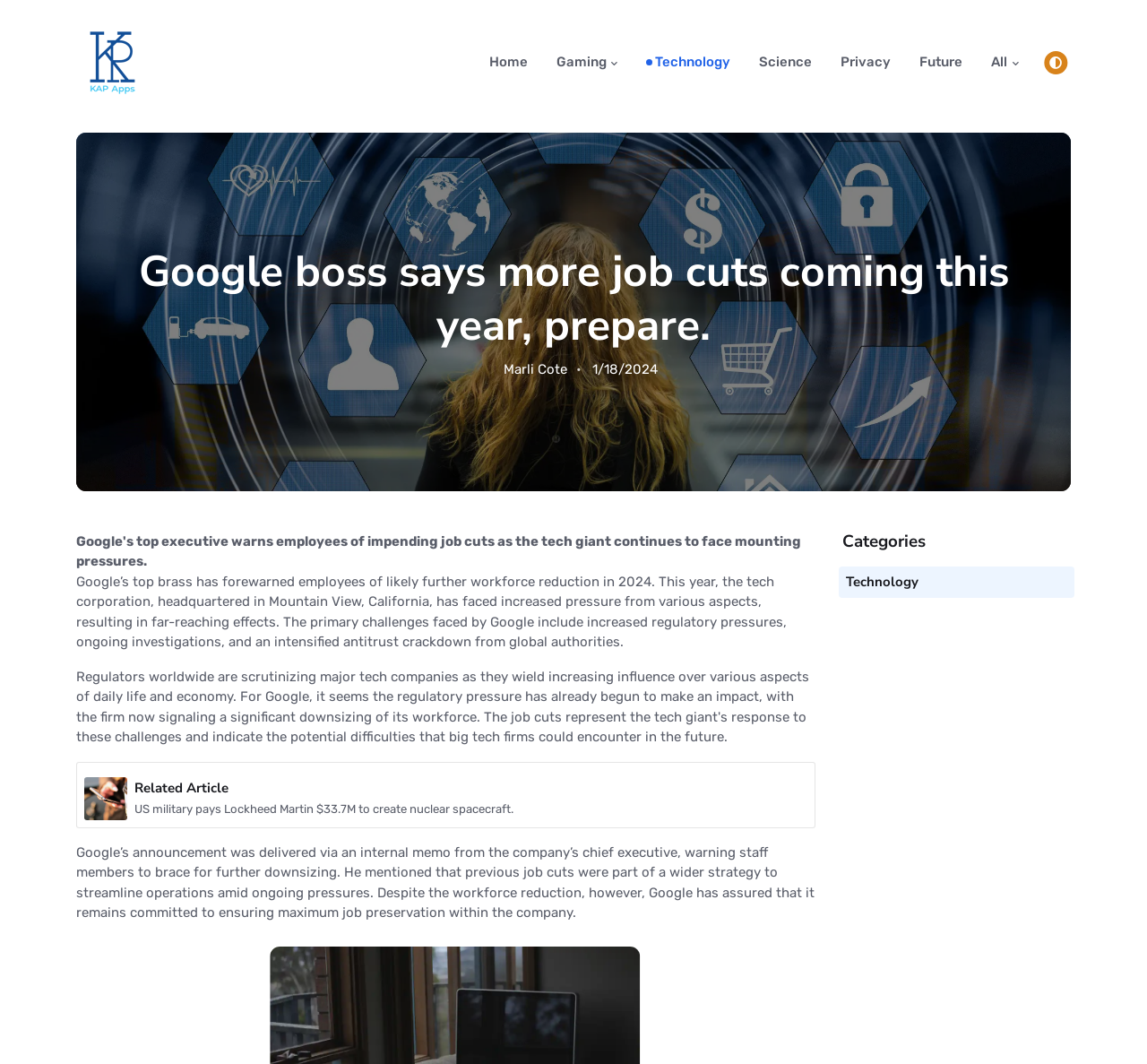Provide the bounding box coordinates for the area that should be clicked to complete the instruction: "Click on the Home link".

[0.414, 0.021, 0.472, 0.096]